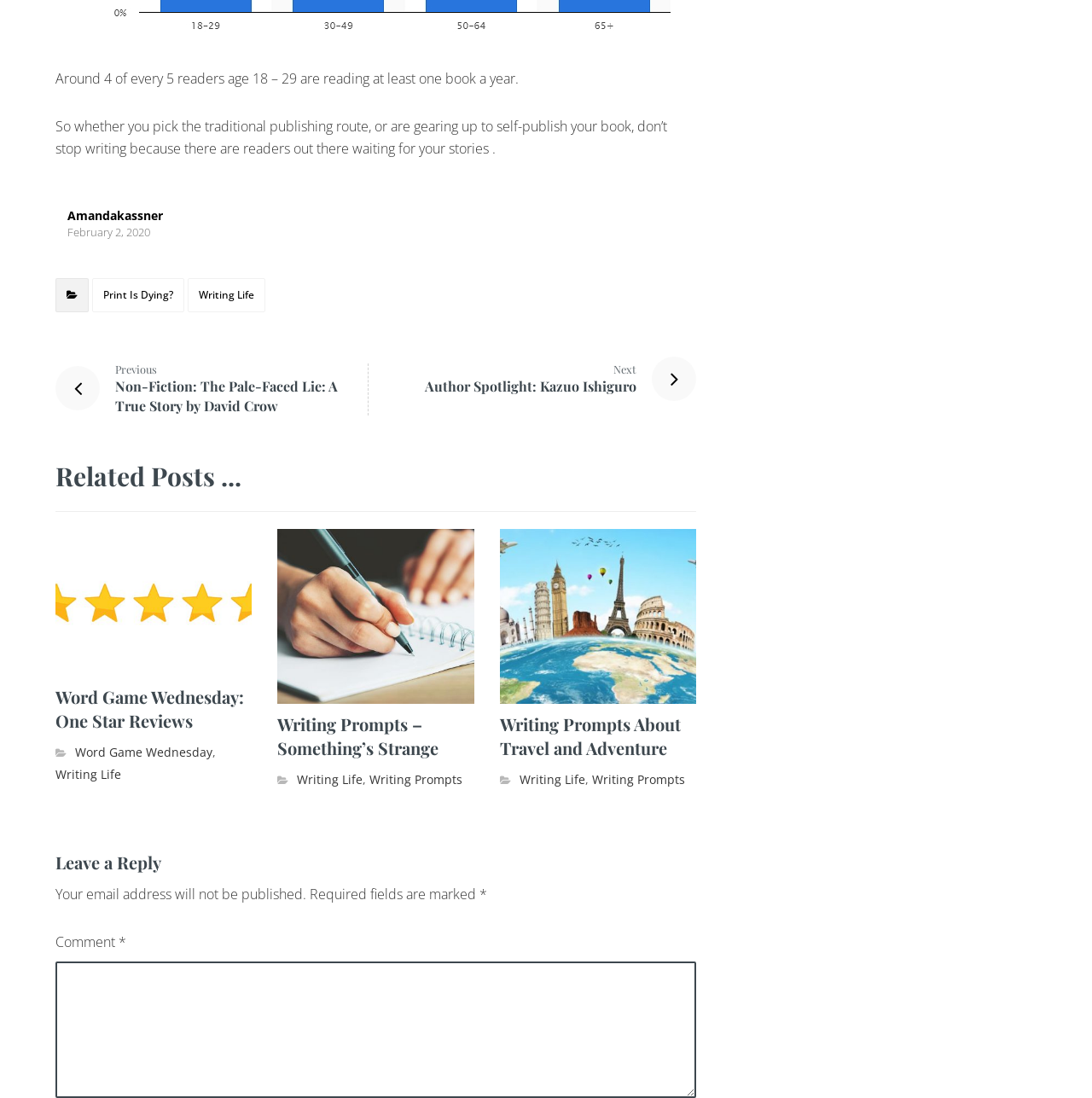Please locate the bounding box coordinates of the element that should be clicked to achieve the given instruction: "Read the article 'Word Game Wednesday: One Star Reviews'".

[0.051, 0.624, 0.231, 0.668]